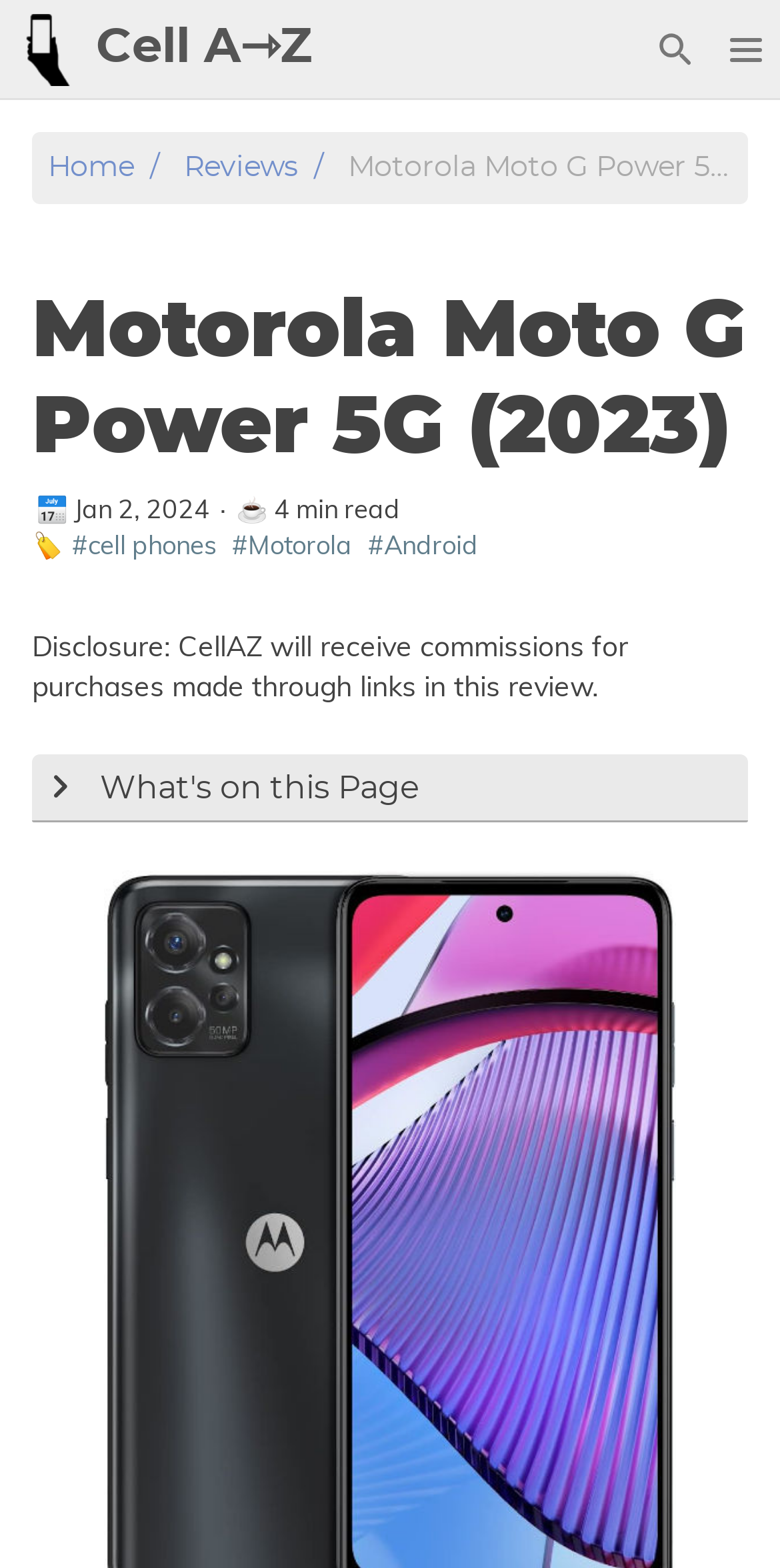What is the symbol next to the 'Written At' section?
Can you provide a detailed and comprehensive answer to the question?

The symbol next to the 'Written At' section is a calendar icon, which is represented by the text '📅'.